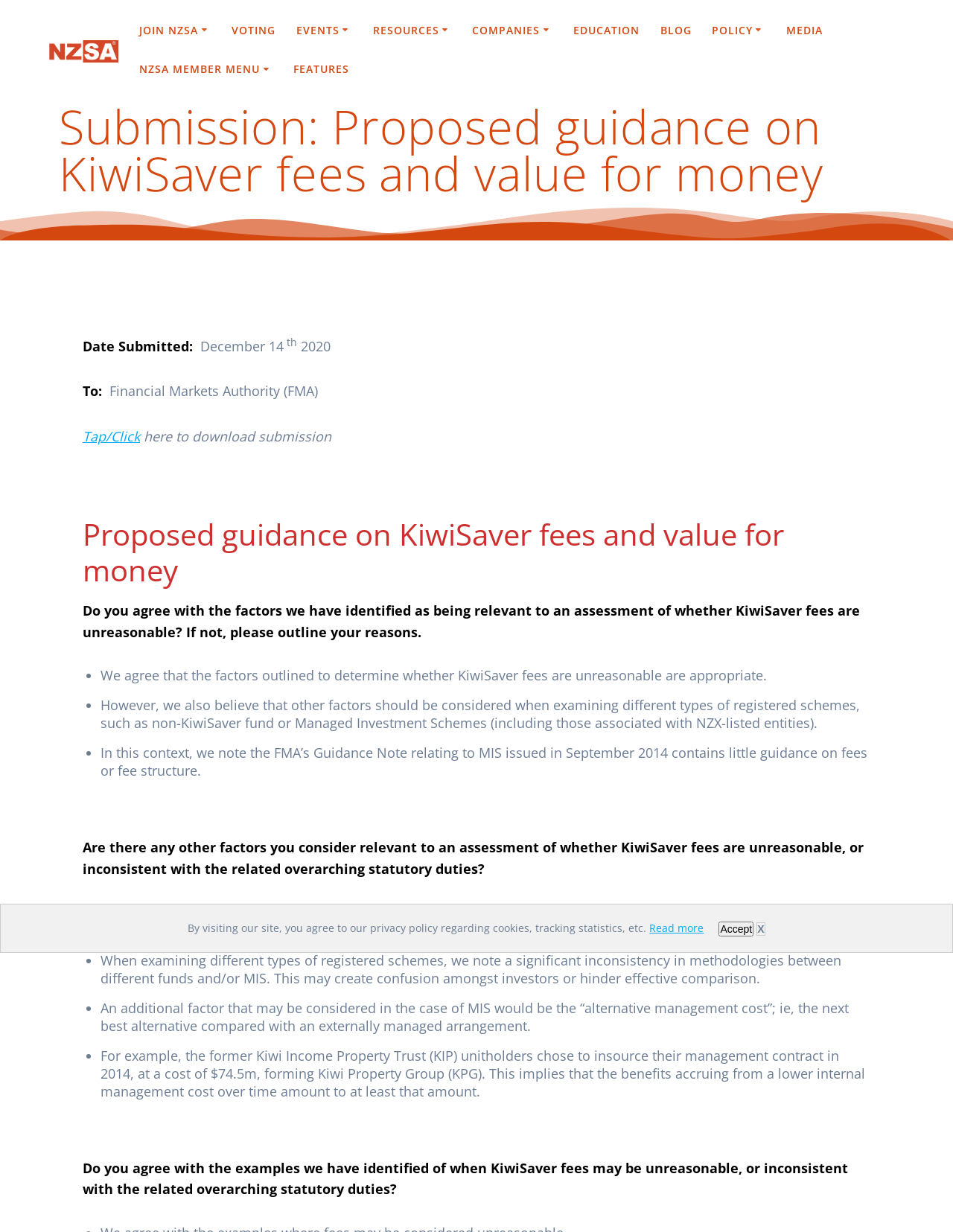Please locate the bounding box coordinates of the element's region that needs to be clicked to follow the instruction: "View NZSA Events". The bounding box coordinates should be provided as four float numbers between 0 and 1, i.e., [left, top, right, bottom].

[0.311, 0.041, 0.597, 0.066]